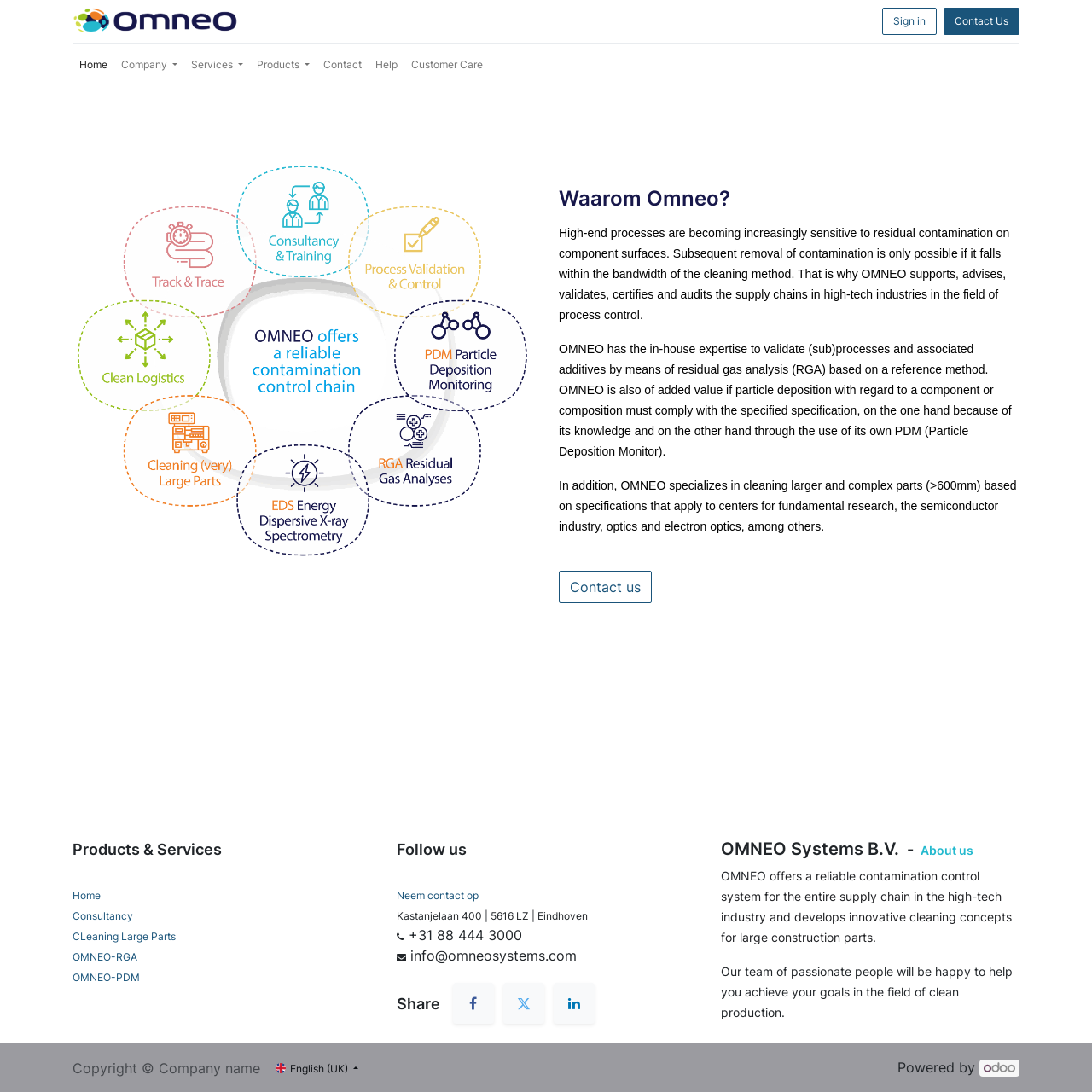Carefully observe the image and respond to the question with a detailed answer:
What is the purpose of OMNEO?

I found the purpose of OMNEO by reading the text on the webpage, which says 'OMNEO offers a reliable contamination control system for the entire supply chain in the high-tech industry and develops innovative cleaning concepts for large construction parts.' This text is located in the 'About us' section of the webpage.